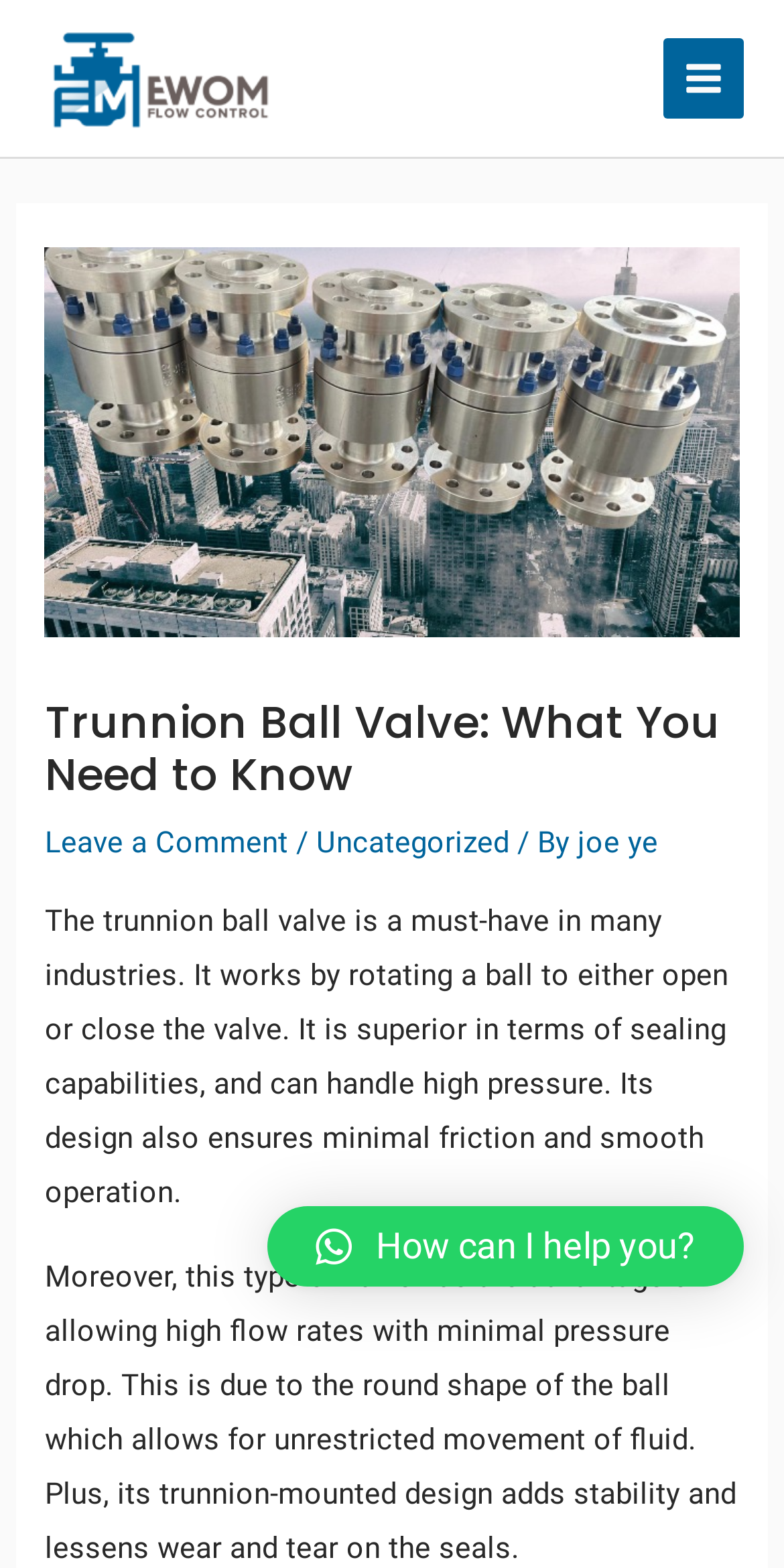Who wrote the article?
Please provide a comprehensive answer based on the details in the screenshot.

The author of the article is obtained from the link 'joe ye' which is located below the heading 'Trunnion Ball Valve: What You Need to Know'.